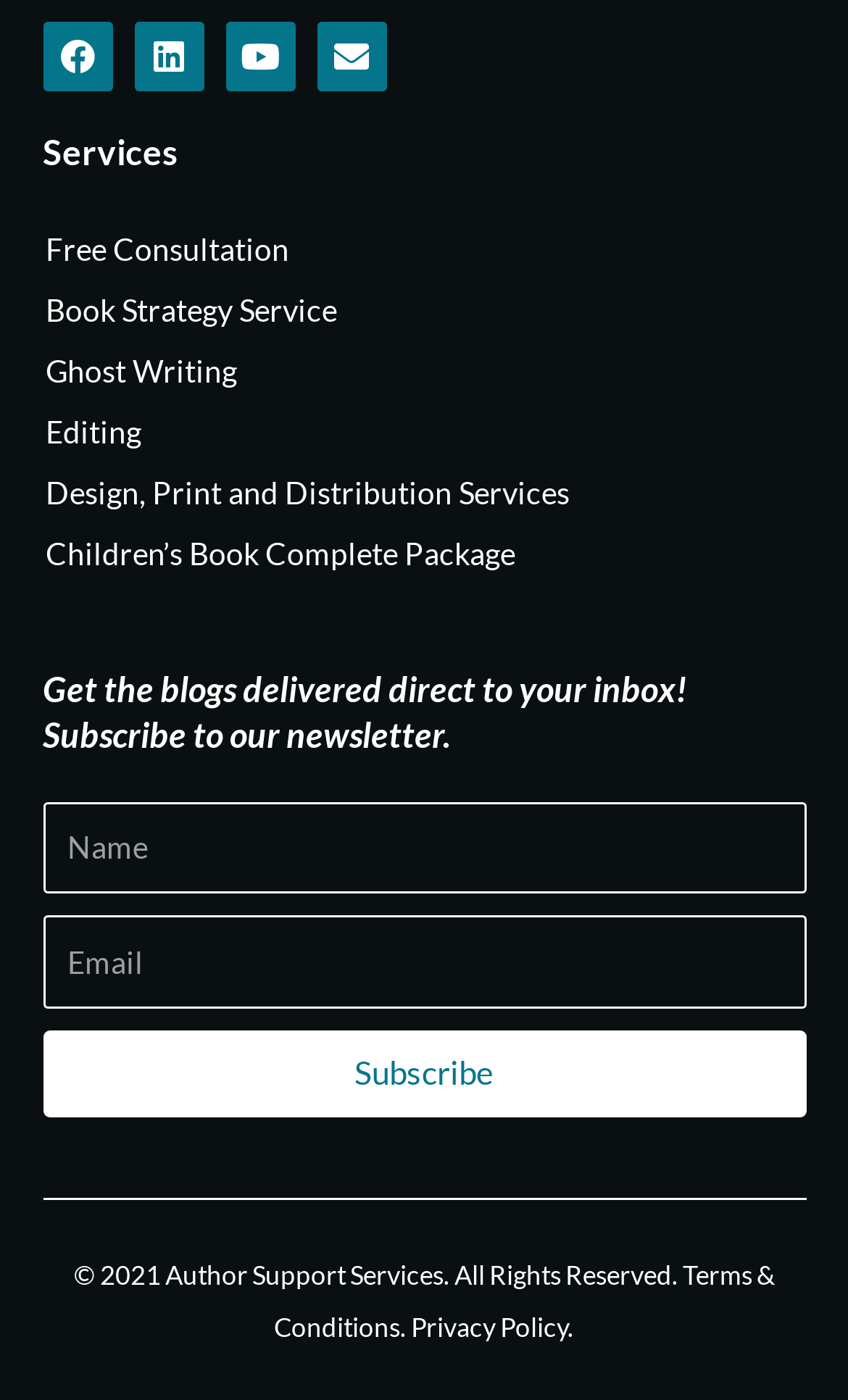Please find the bounding box coordinates (top-left x, top-left y, bottom-right x, bottom-right y) in the screenshot for the UI element described as follows: Free Consultation

[0.054, 0.164, 0.341, 0.19]